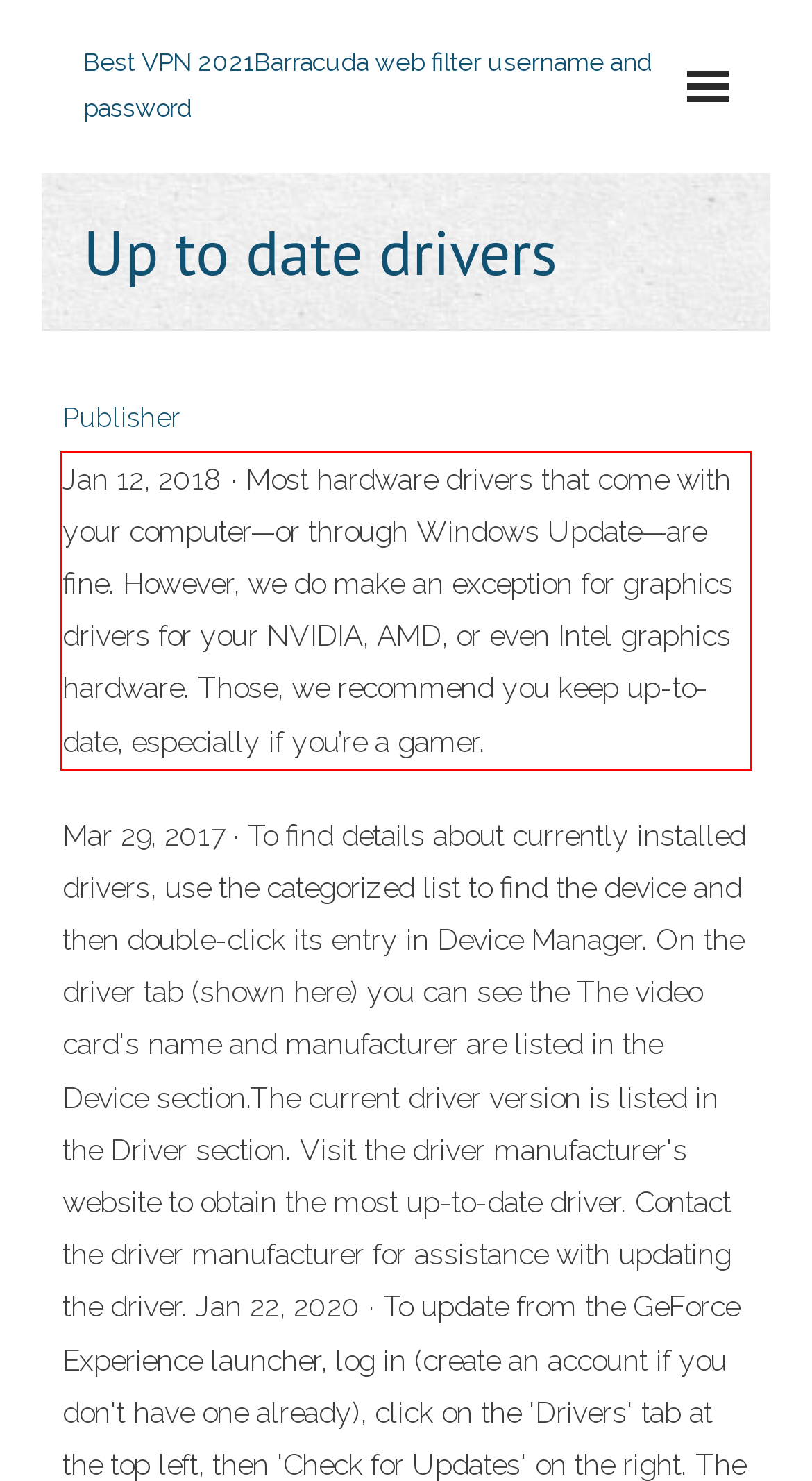You are presented with a screenshot containing a red rectangle. Extract the text found inside this red bounding box.

Jan 12, 2018 · Most hardware drivers that come with your computer—or through Windows Update—are fine. However, we do make an exception for graphics drivers for your NVIDIA, AMD, or even Intel graphics hardware. Those, we recommend you keep up-to-date, especially if you’re a gamer.